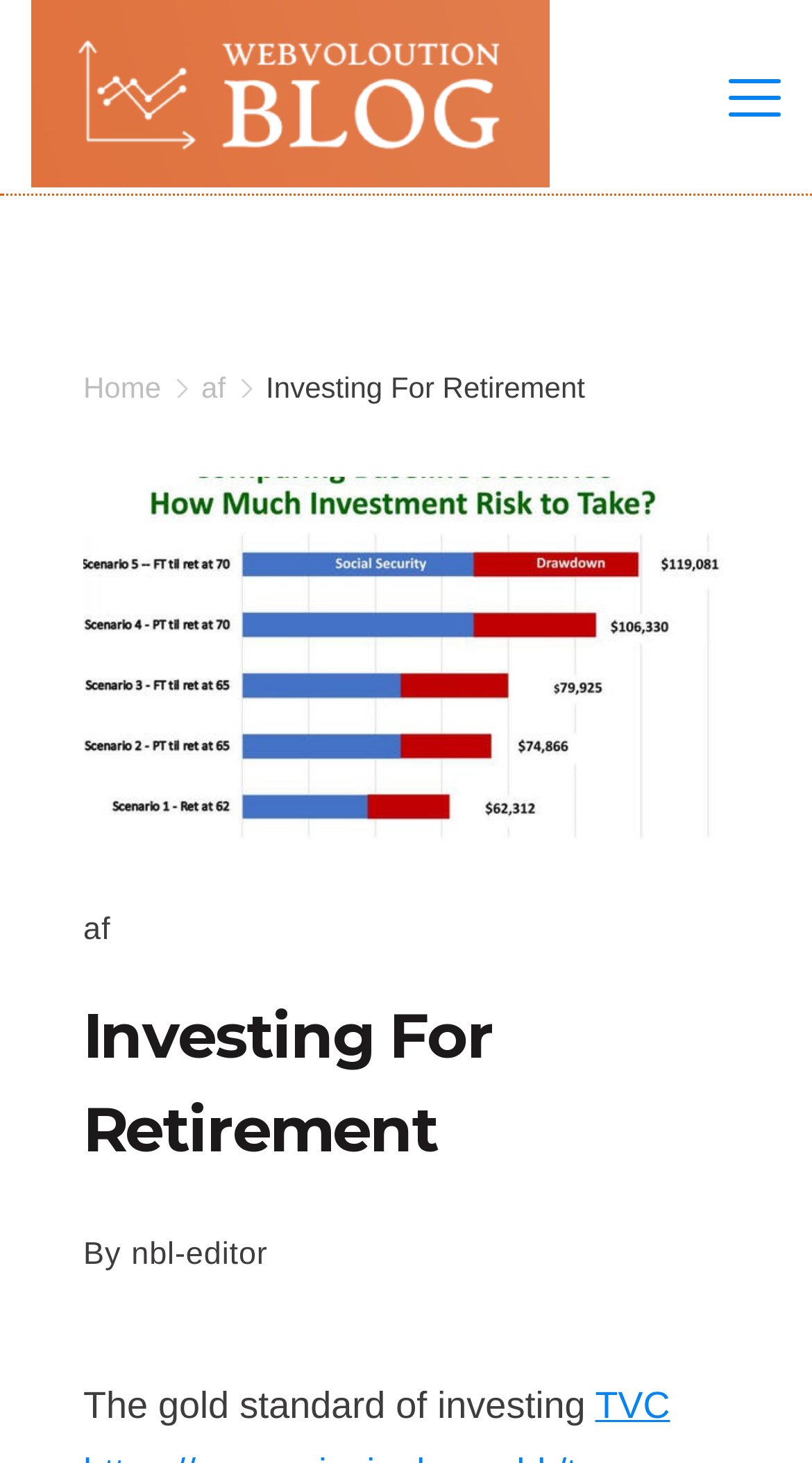Find the bounding box coordinates for the UI element whose description is: "Minimal Agency". The coordinates should be four float numbers between 0 and 1, in the format [left, top, right, bottom].

[0.036, 0.144, 0.294, 0.255]